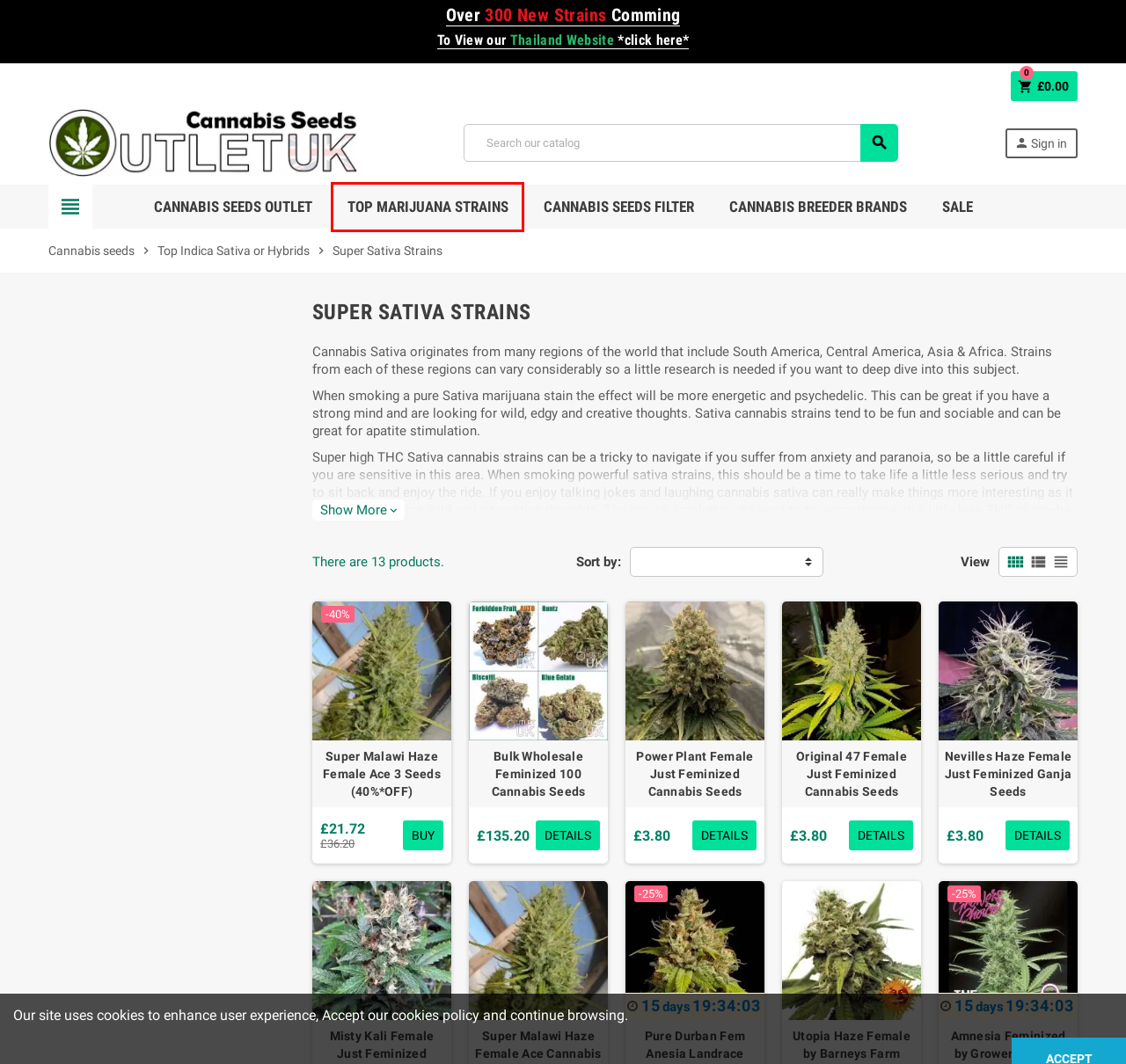You are presented with a screenshot of a webpage containing a red bounding box around a particular UI element. Select the best webpage description that matches the new webpage after clicking the element within the bounding box. Here are the candidates:
A. Top 10 Most Popular Cannabis Strains Best cannabis seeds
B. Cannabis Seed Banks Major World-Renowned Cannabis Brands & Breeders
C. Indica vs Sativa vs Hybrid Cannabis Seeds (our best strains)
D. Cannabis Strain Filter - Which Cannabis Strain to choose
E. Amnesia (The Real) Feminized Growers Choice 25% Discount June 2024
F. Buy Nevilles Haze by Just Feminized at Cannabis Seeds Outlet UK
G. Buy Cannabis Seeds Online at Outlet UK - Best Marijuana Seed Bank
H. Super Malawi Haze Female Ace Cannabis Seeds Sale Cheap UK

A